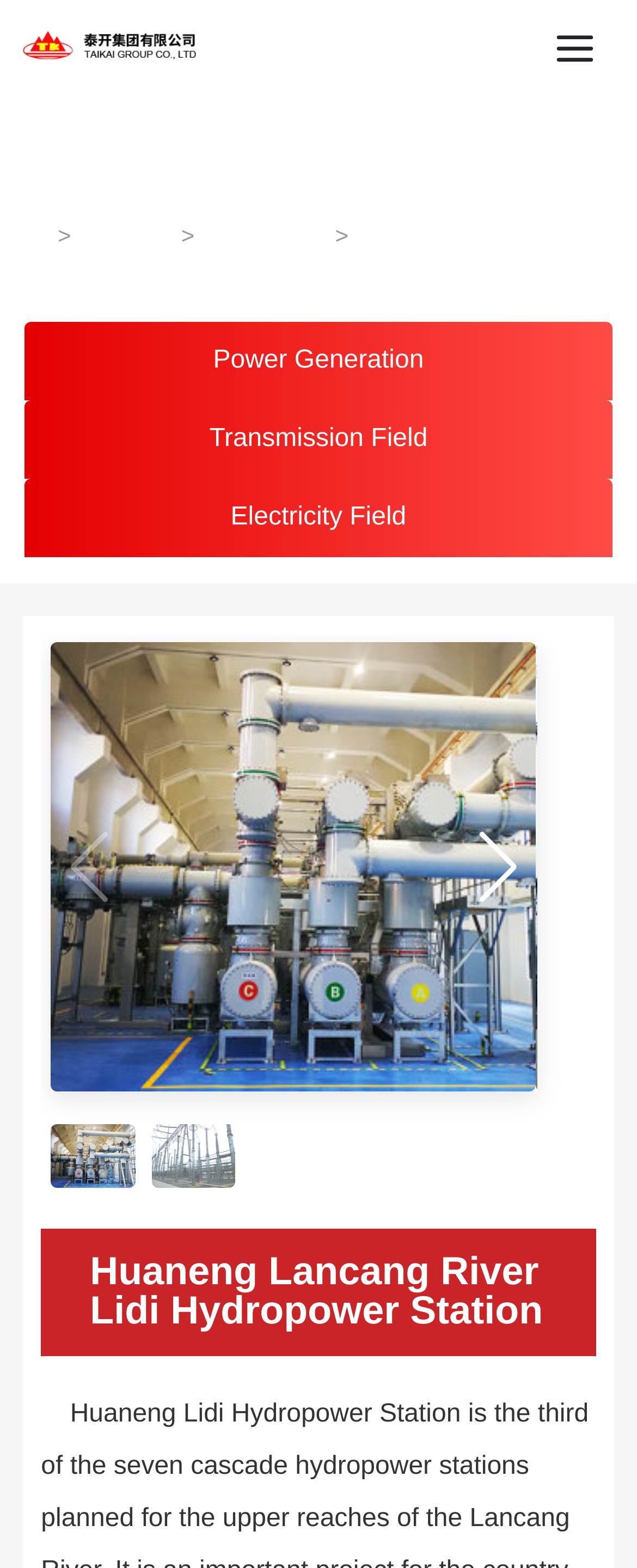What is the main heading displayed on the webpage? Please provide the text.

Huaneng Lancang River Lidi Hydropower Station